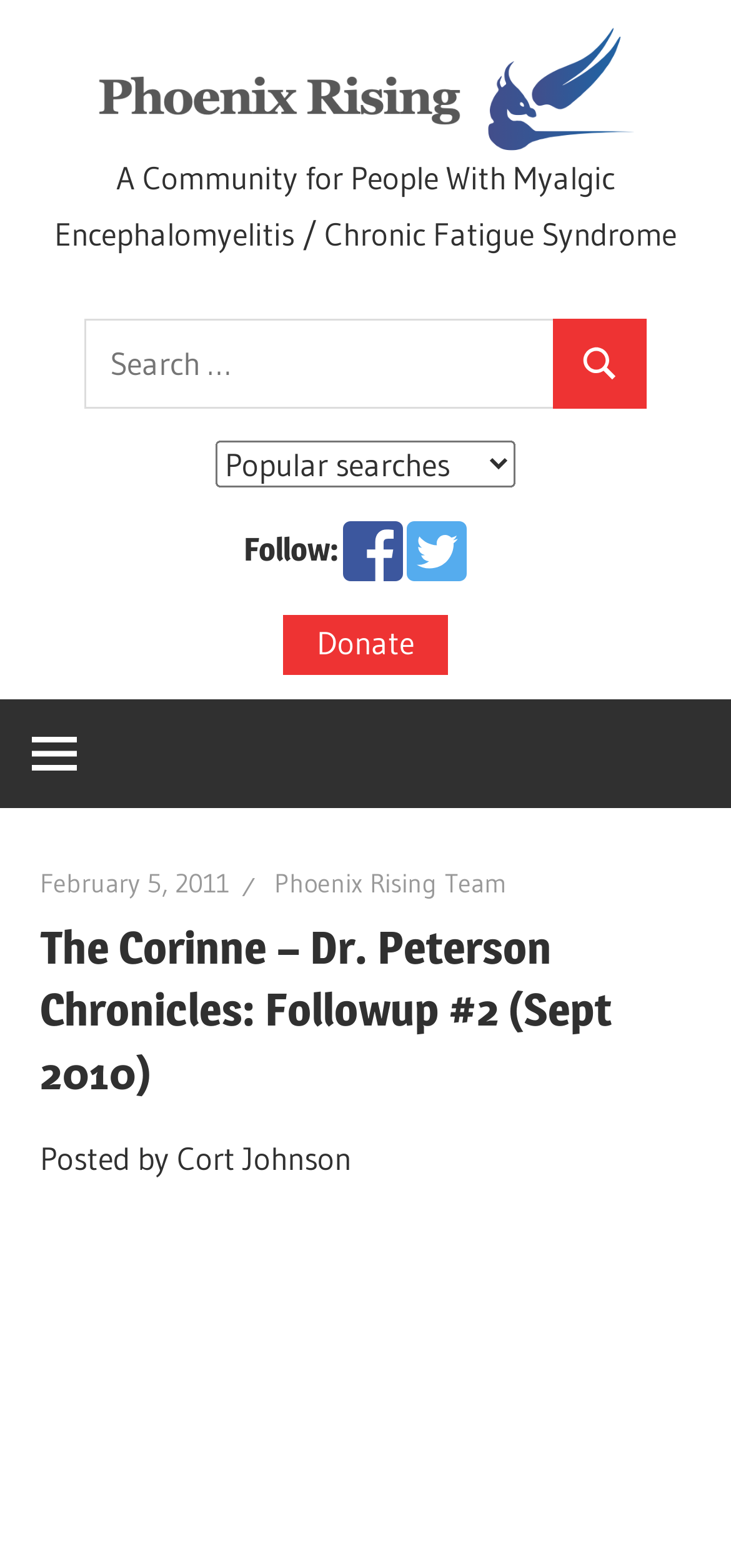Locate the bounding box coordinates of the region to be clicked to comply with the following instruction: "Follow on Facebook". The coordinates must be four float numbers between 0 and 1, in the form [left, top, right, bottom].

[0.469, 0.351, 0.551, 0.376]